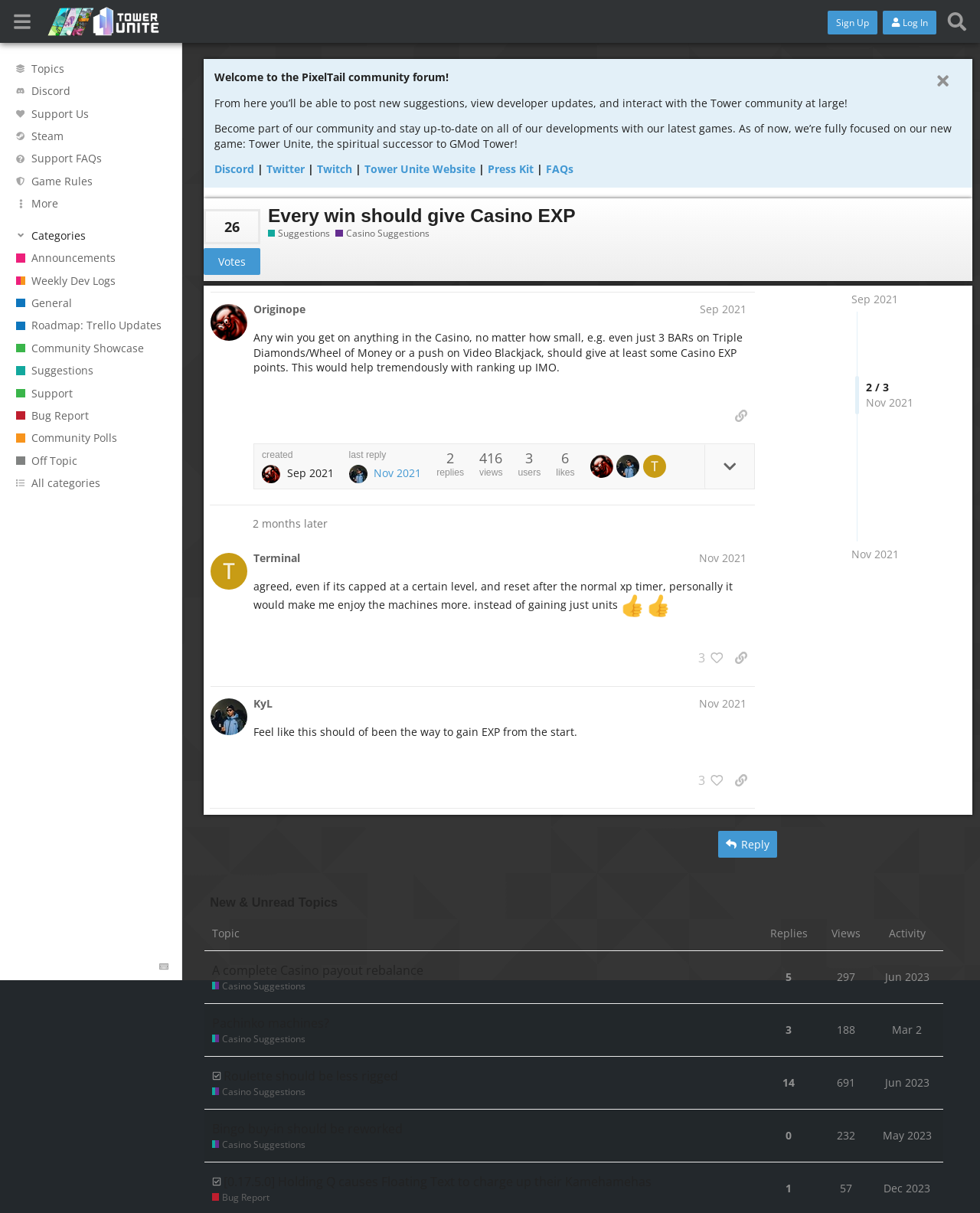Pinpoint the bounding box coordinates of the clickable area necessary to execute the following instruction: "Click on the Sign Up button". The coordinates should be given as four float numbers between 0 and 1, namely [left, top, right, bottom].

[0.844, 0.009, 0.895, 0.028]